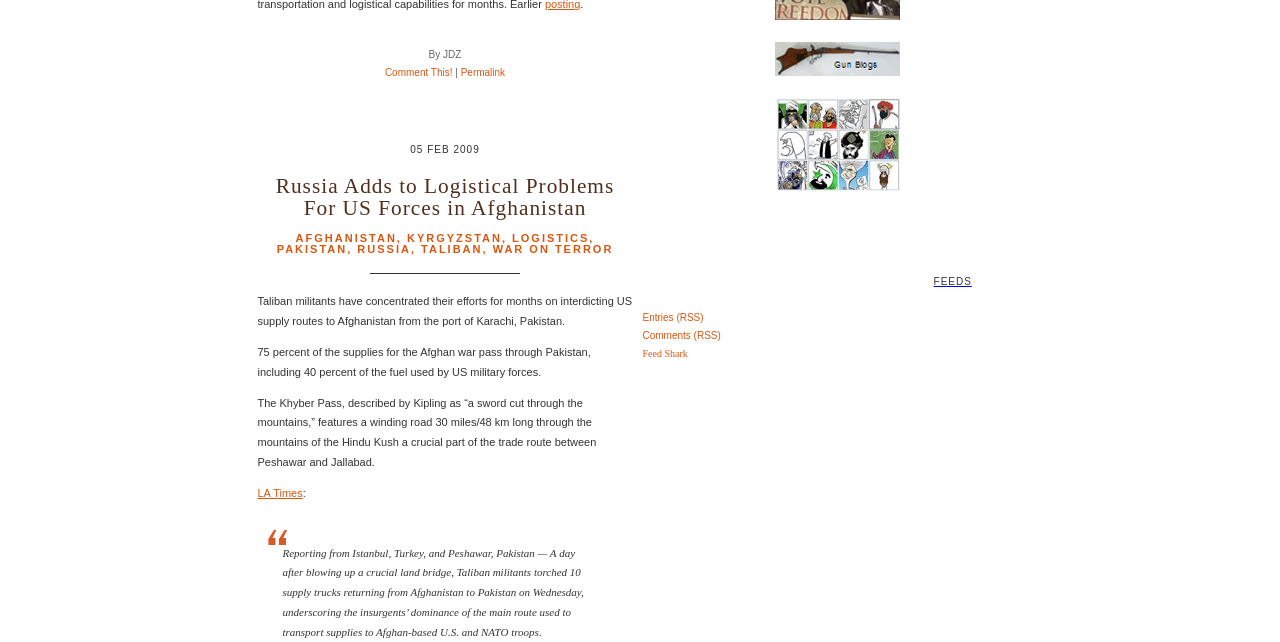From the element description: "War on Terror", extract the bounding box coordinates of the UI element. The coordinates should be expressed as four float numbers between 0 and 1, in the order [left, top, right, bottom].

[0.385, 0.379, 0.479, 0.398]